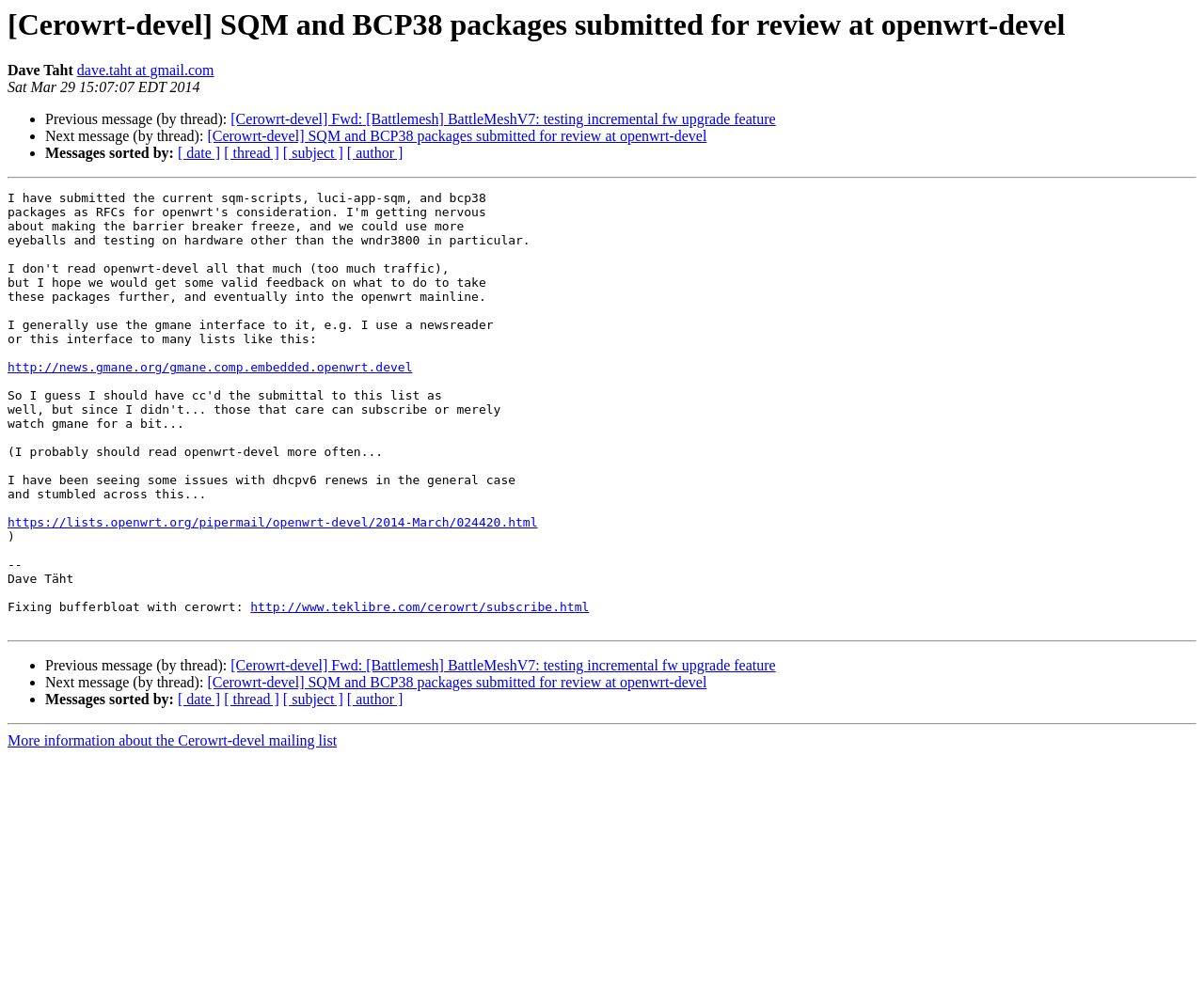Please mark the clickable region by giving the bounding box coordinates needed to complete this instruction: "Check messages sorted by date".

[0.148, 0.147, 0.183, 0.163]